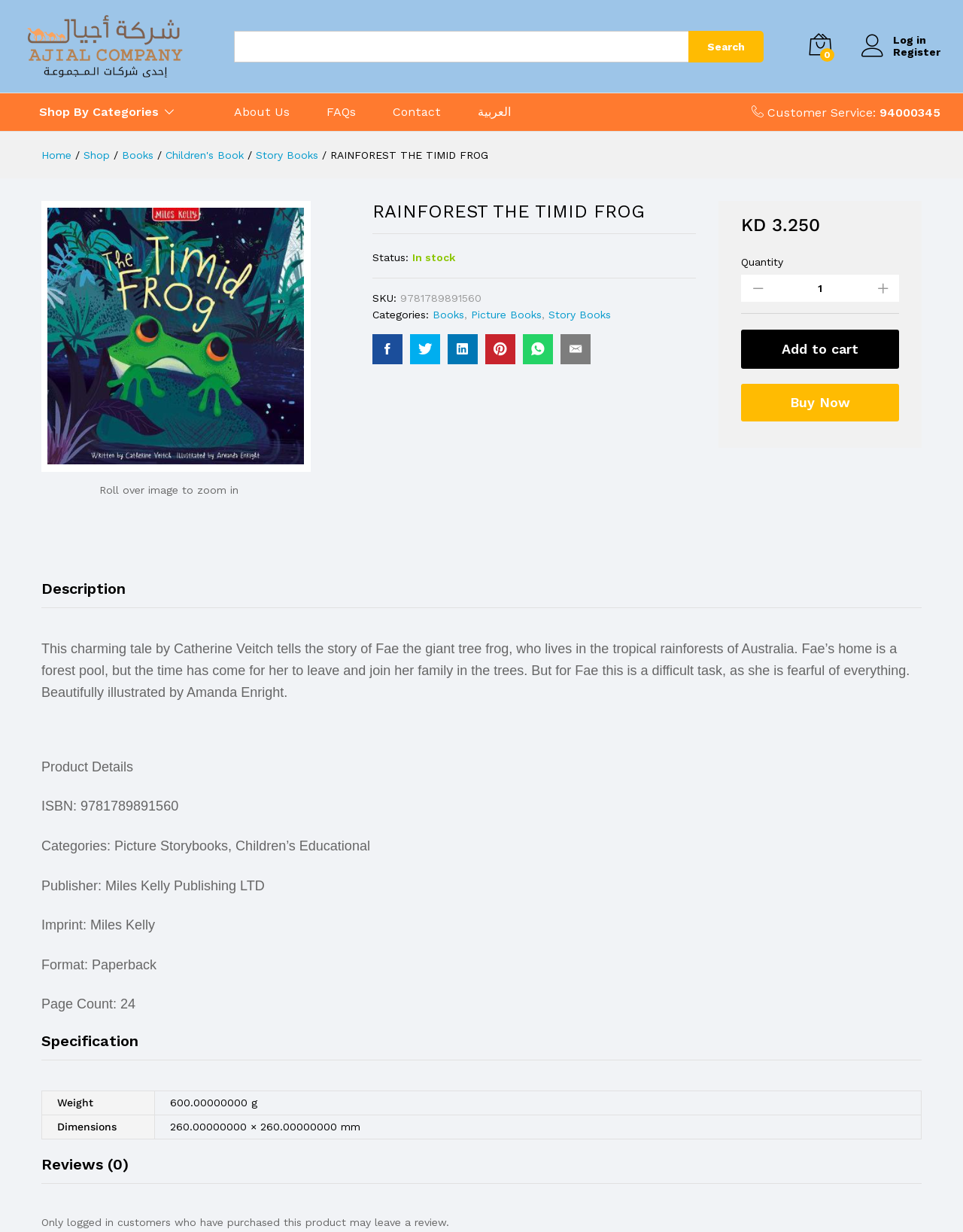How many pages does the book have?
Look at the image and answer with only one word or phrase.

24